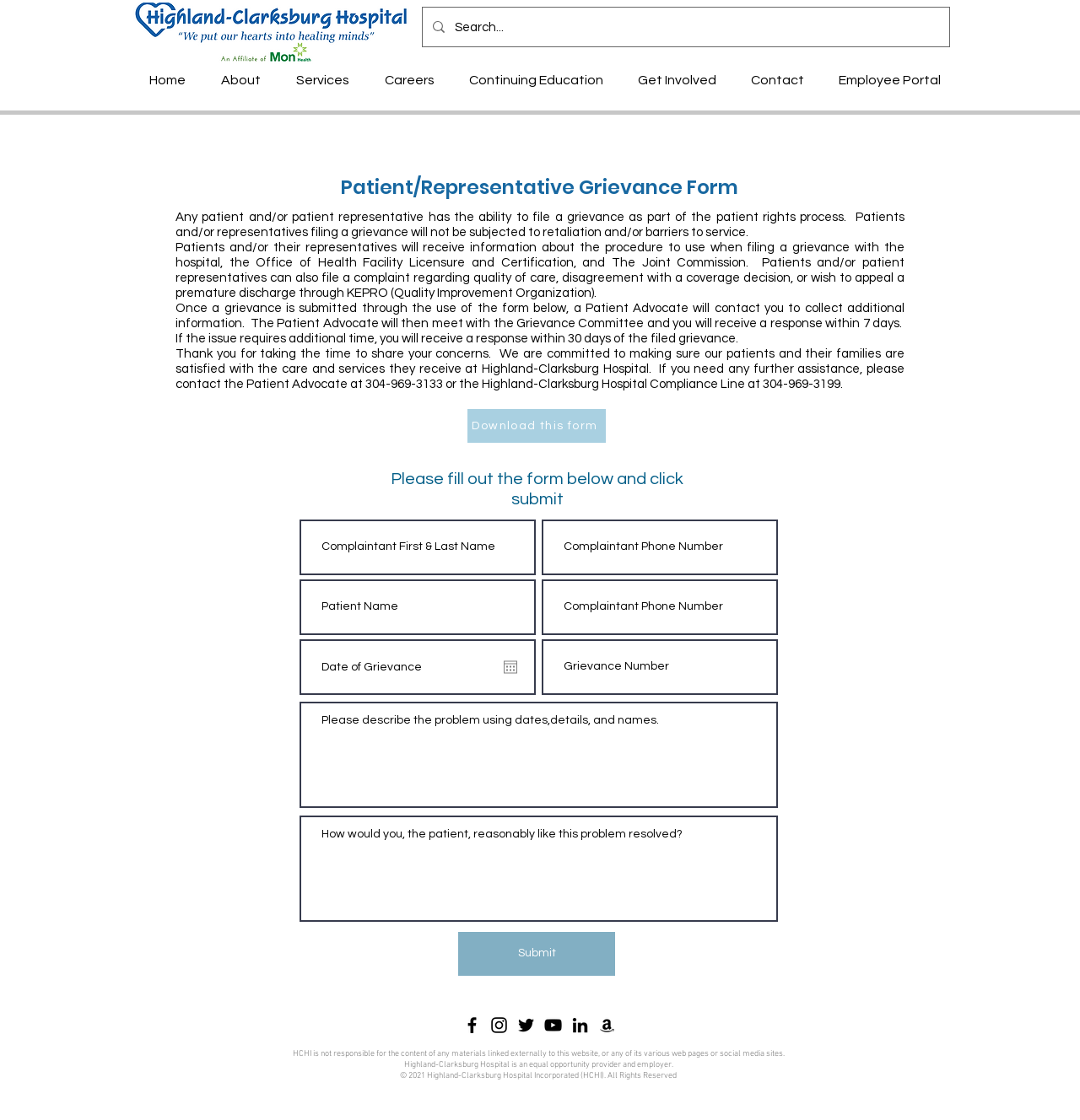Answer succinctly with a single word or phrase:
What is the purpose of the grievance form?

To file a patient grievance